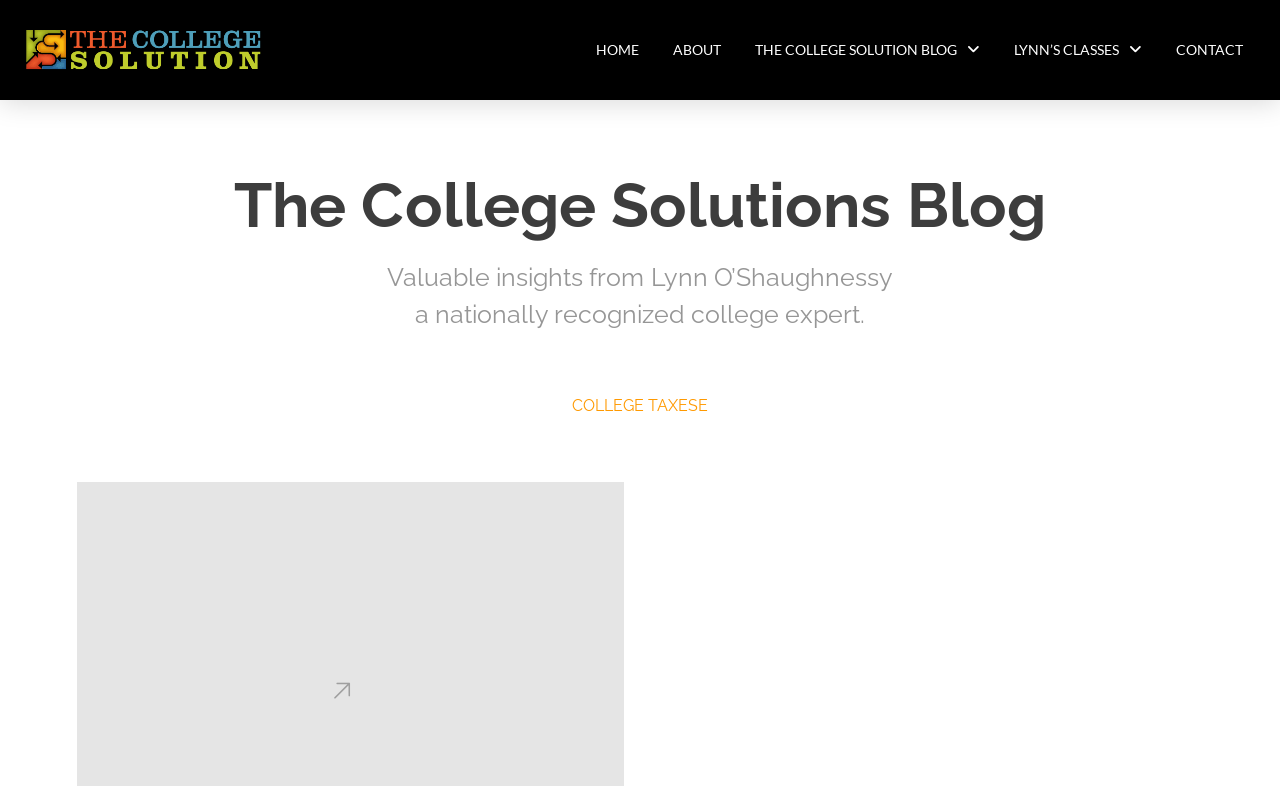Use a single word or phrase to answer the question:
What is the name of the blog?

The College Solutions Blog